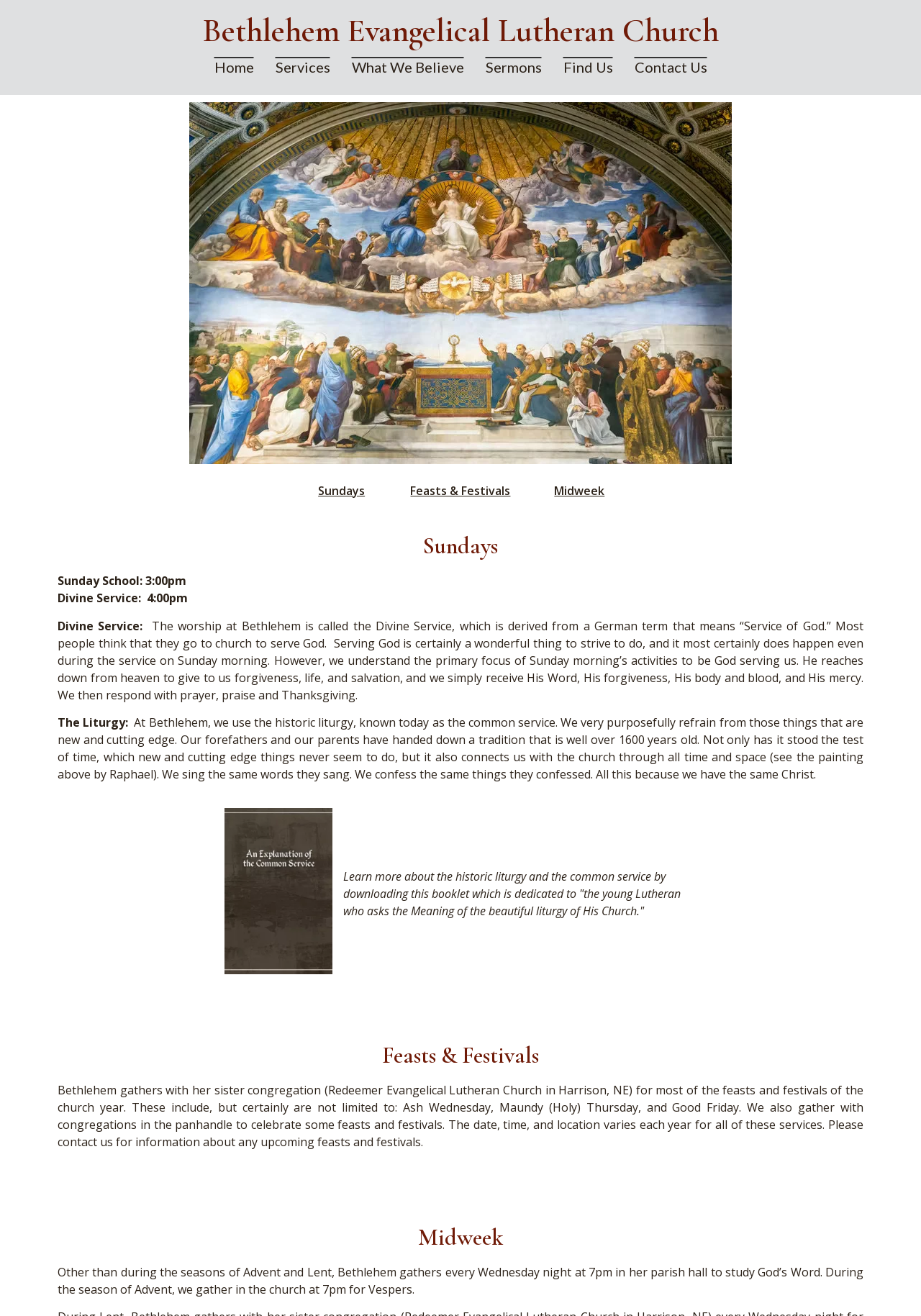Determine the bounding box coordinates of the section I need to click to execute the following instruction: "Learn more about the historic liturgy and the common service". Provide the coordinates as four float numbers between 0 and 1, i.e., [left, top, right, bottom].

[0.372, 0.66, 0.739, 0.698]